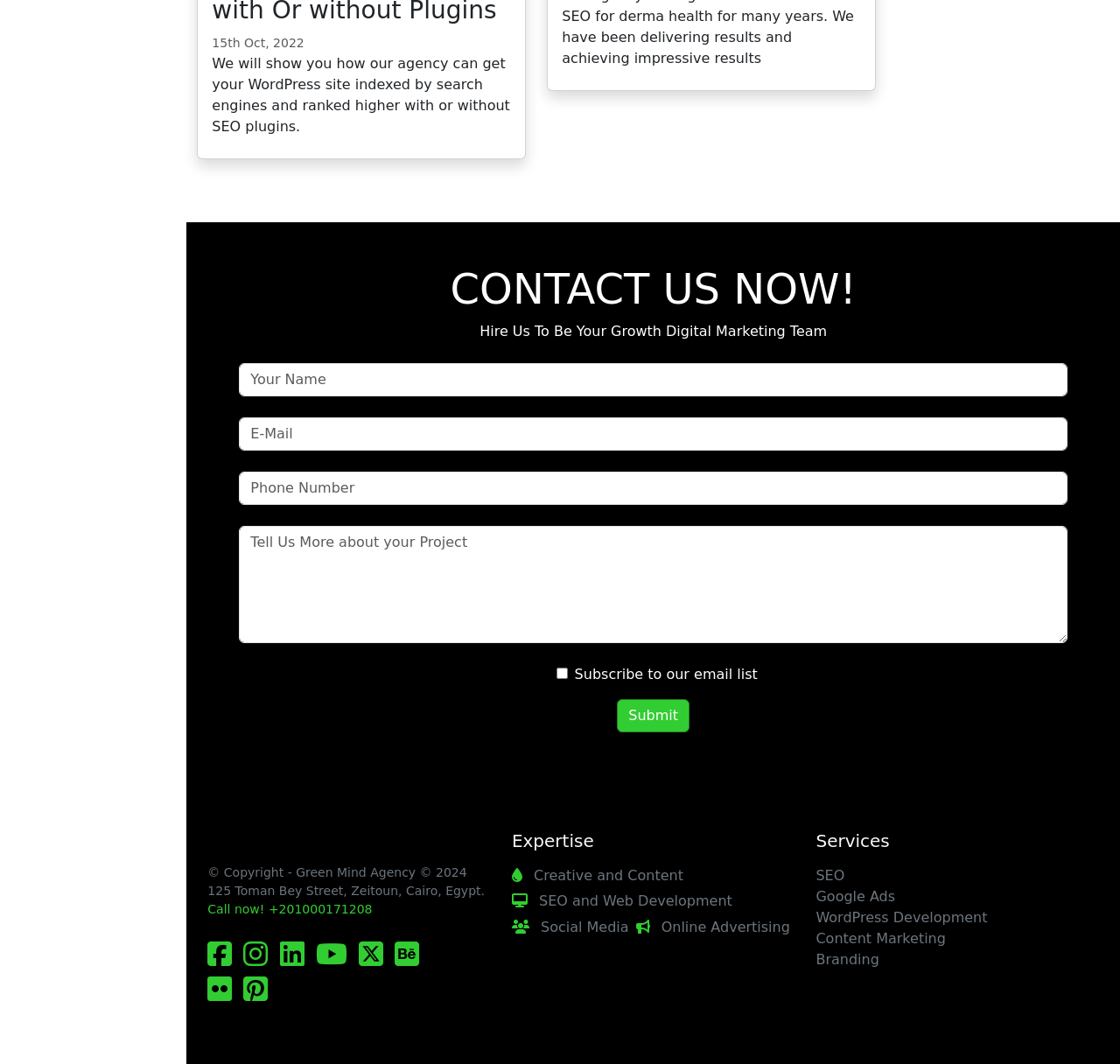Please find and report the bounding box coordinates of the element to click in order to perform the following action: "Enter your name in the 'Your Name' field". The coordinates should be expressed as four float numbers between 0 and 1, in the format [left, top, right, bottom].

[0.214, 0.341, 0.953, 0.373]